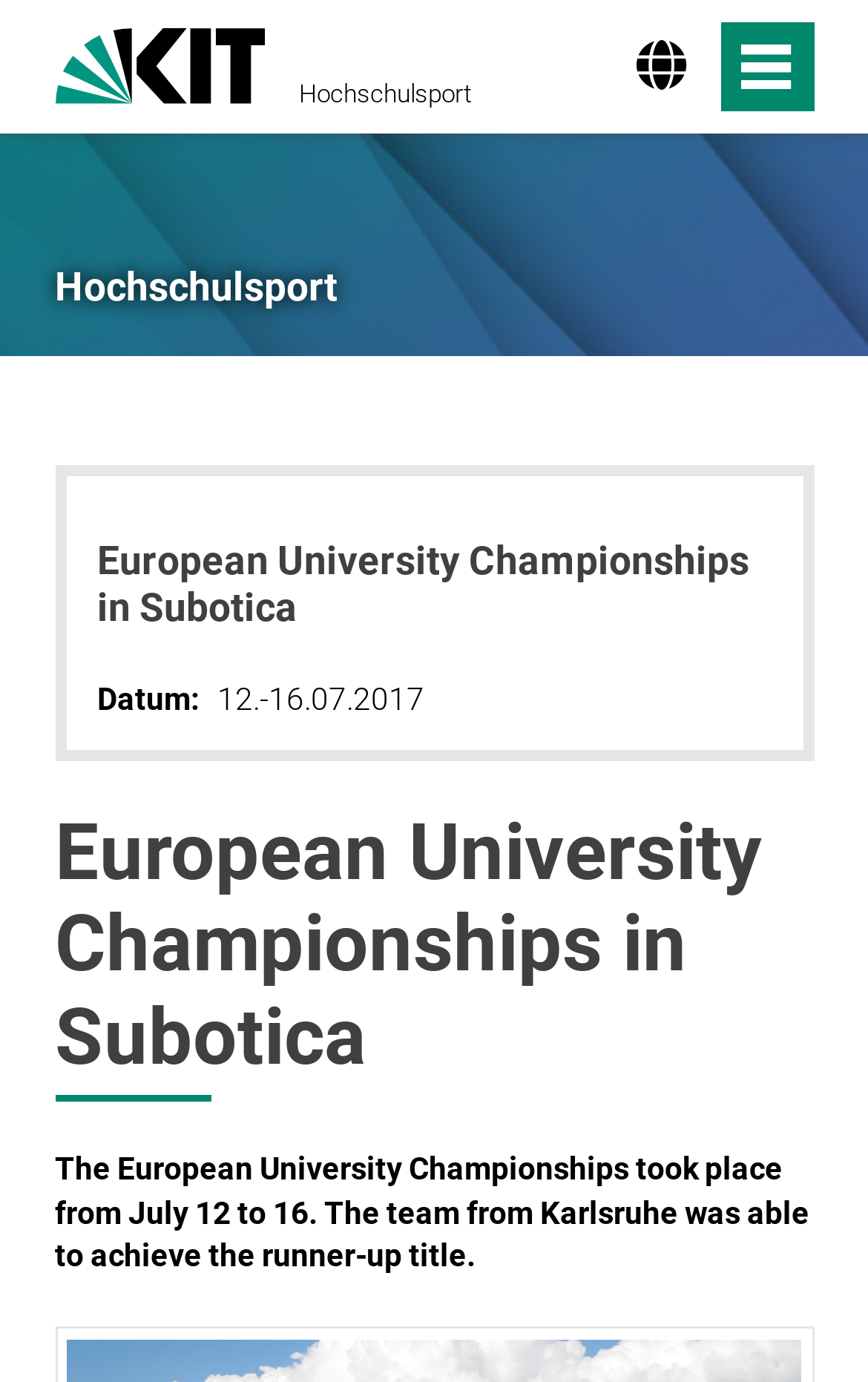Identify the bounding box of the UI element described as follows: "parent_node: Hochschulsport". Provide the coordinates as four float numbers in the range of 0 to 1 [left, top, right, bottom].

[0.829, 0.016, 0.937, 0.08]